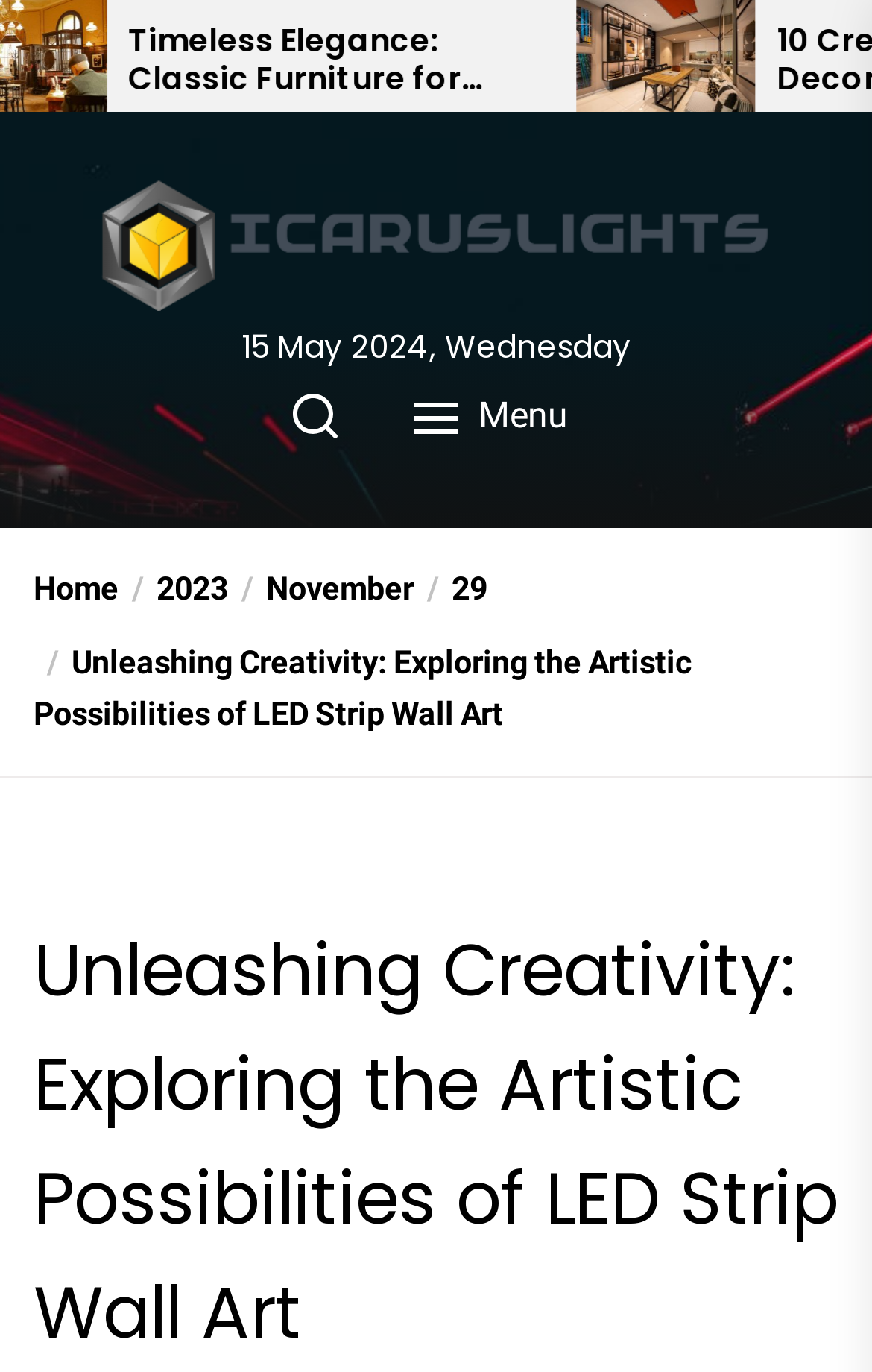Please answer the following question using a single word or phrase: 
How many buttons are on the top of the page?

2